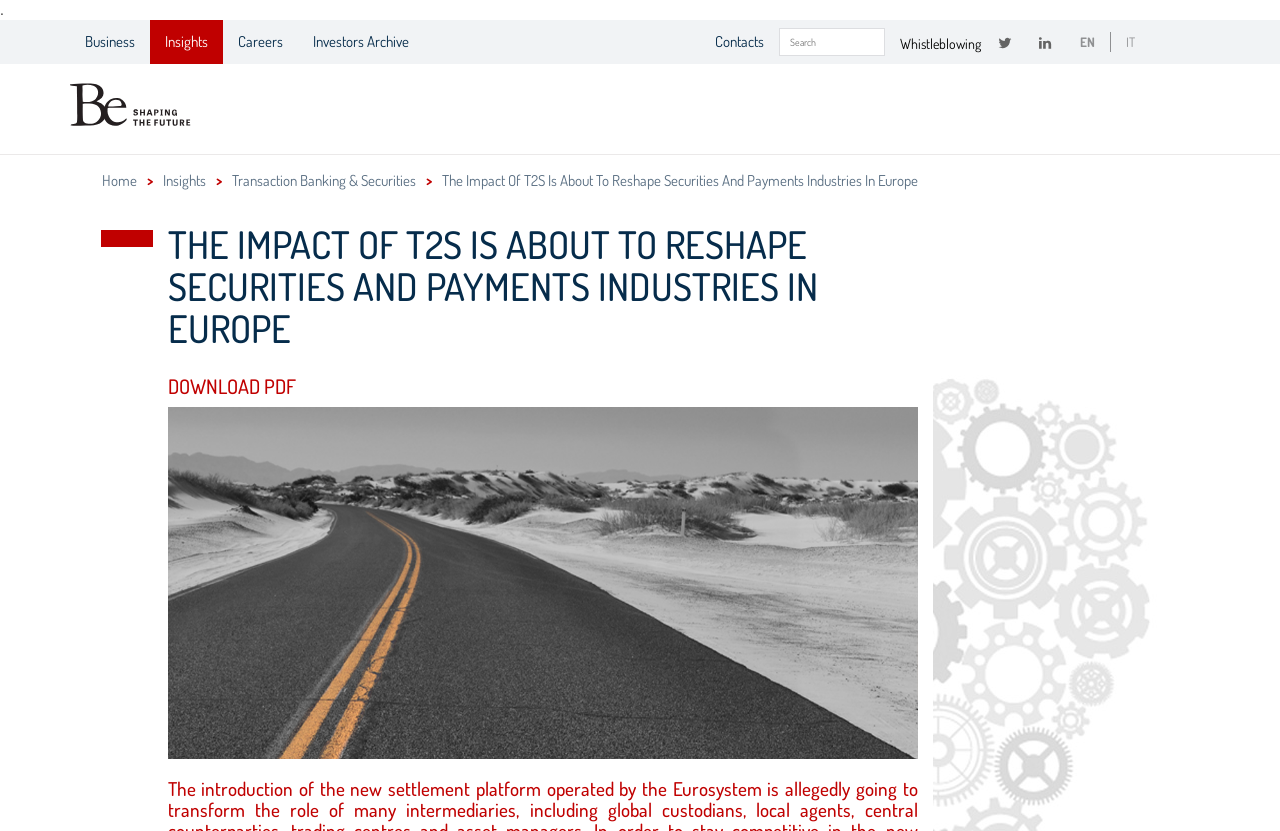Please examine the image and answer the question with a detailed explanation:
What is the language of the webpage?

I determined the language of the webpage by looking at the top-right corner of the webpage, where I found a link labeled 'EN', indicating that the webpage is currently in English.